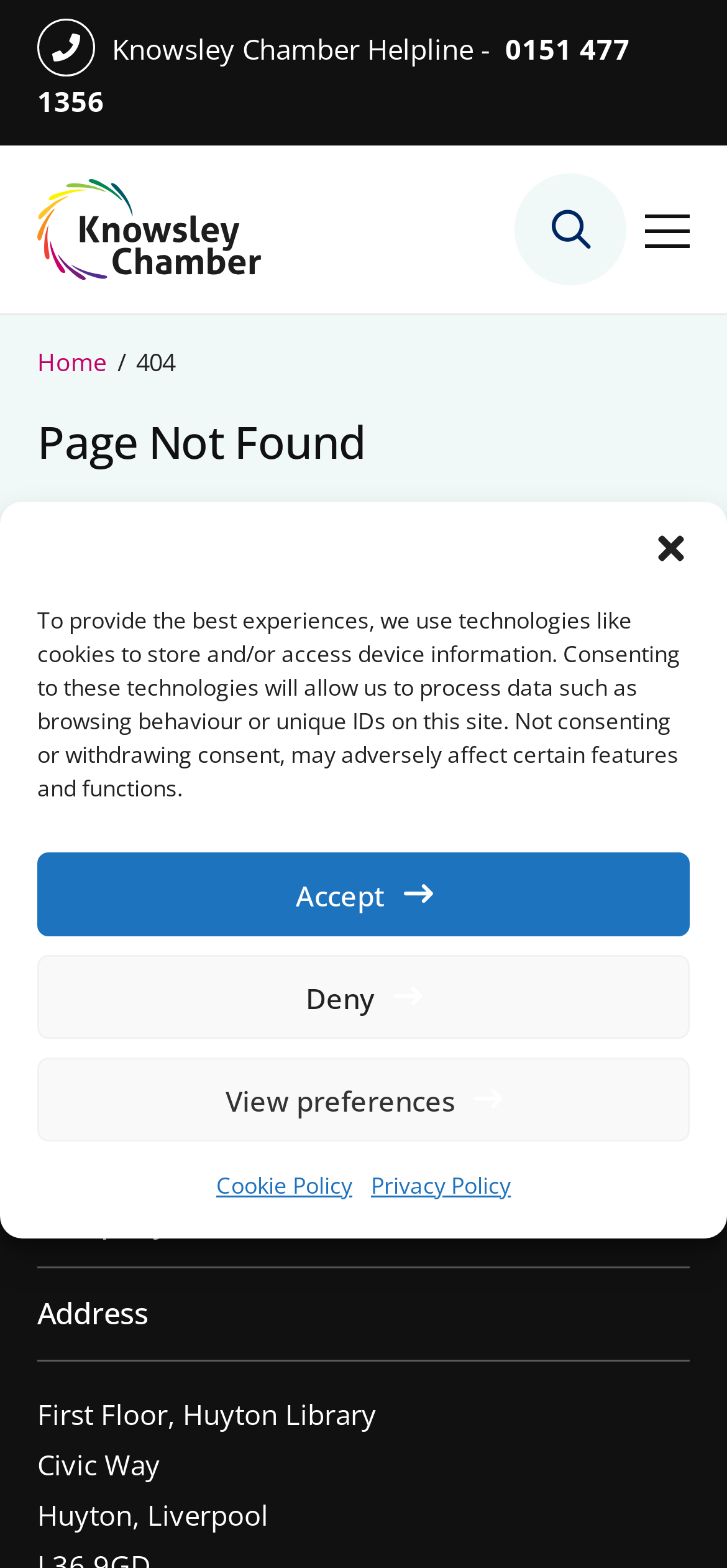What is the current page status?
Using the image as a reference, give a one-word or short phrase answer.

Page not found